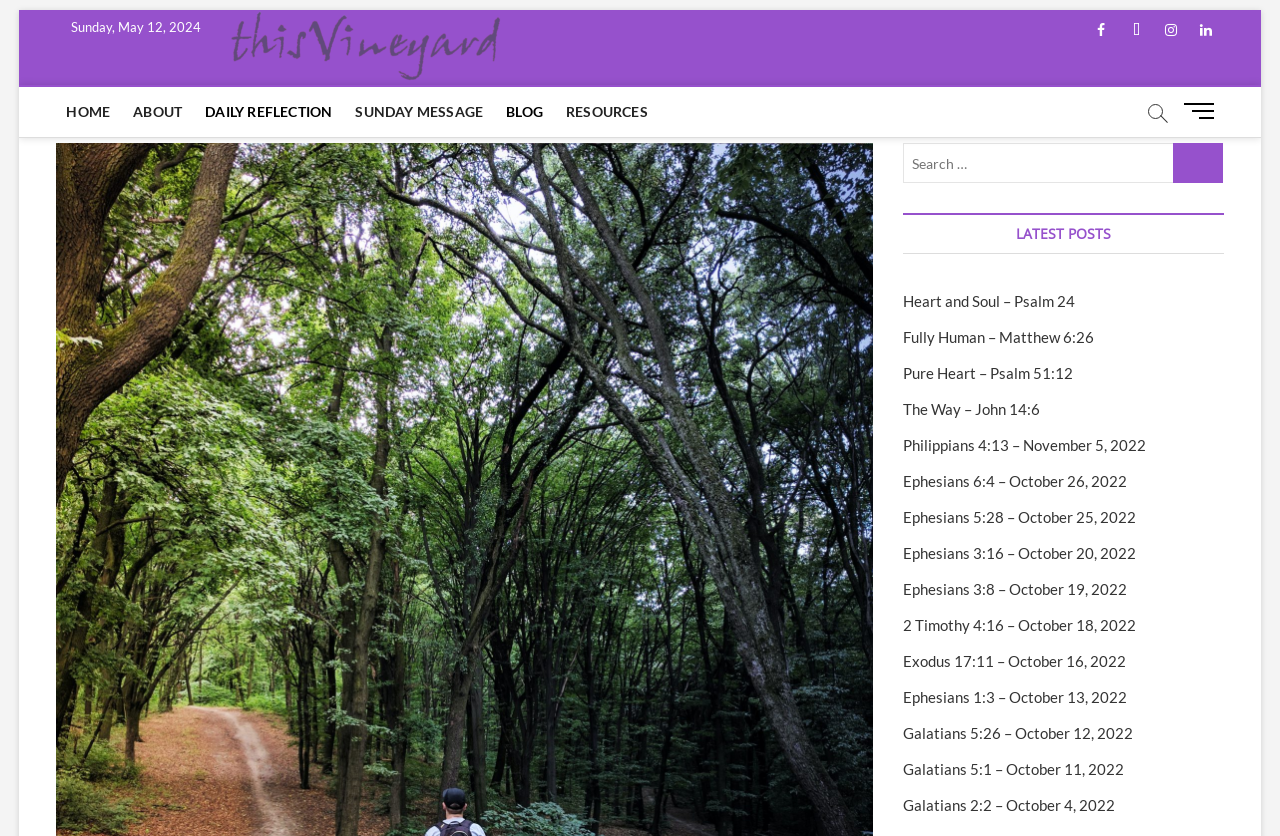Please answer the following question as detailed as possible based on the image: 
How many social media links are there?

I counted the number of social media links at the top right corner of the webpage, which are facebook, twitter, instagram, and linkedin, so there are 4 social media links.